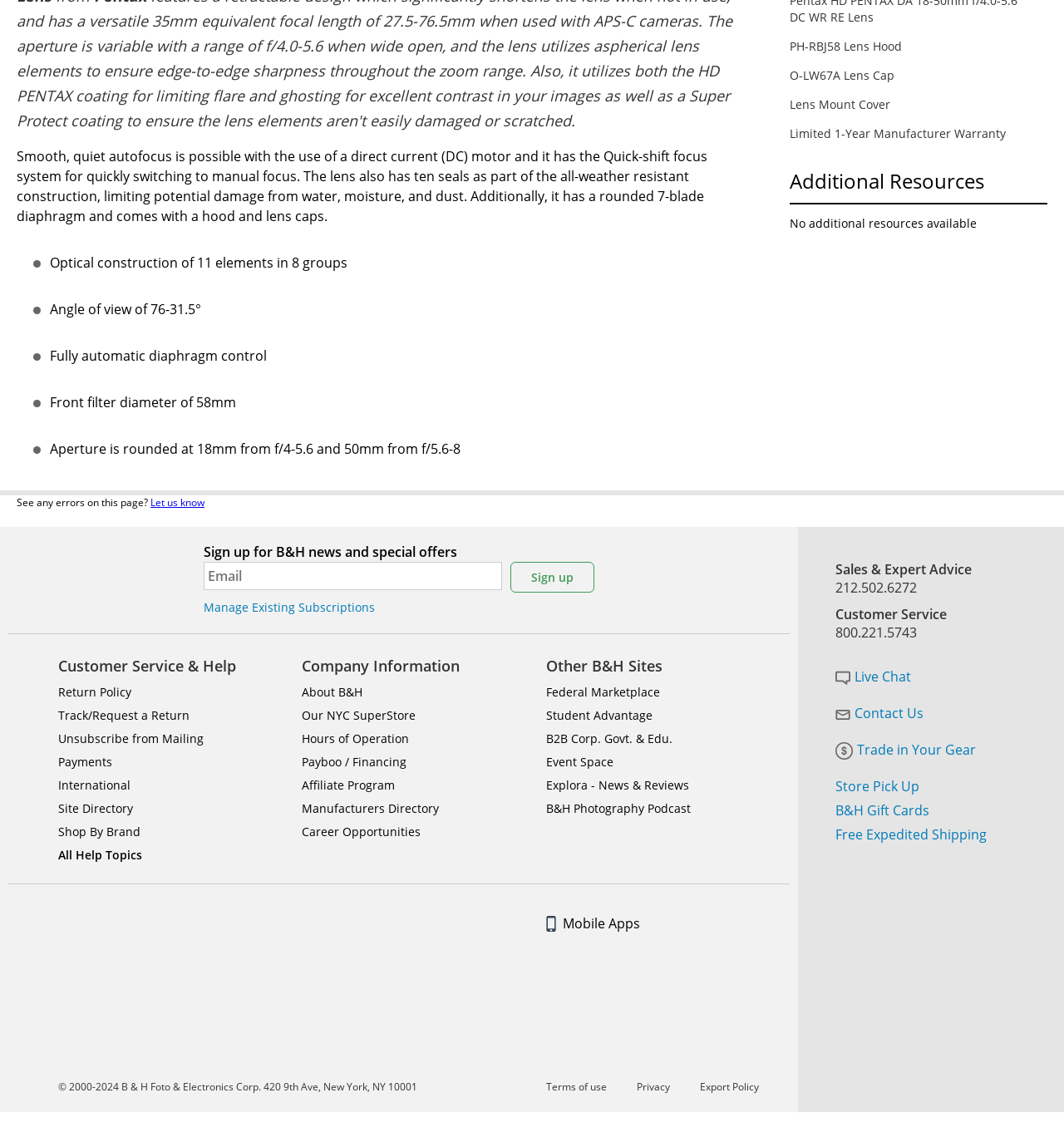Answer the question using only a single word or phrase: 
What is the diameter of the front filter?

58mm